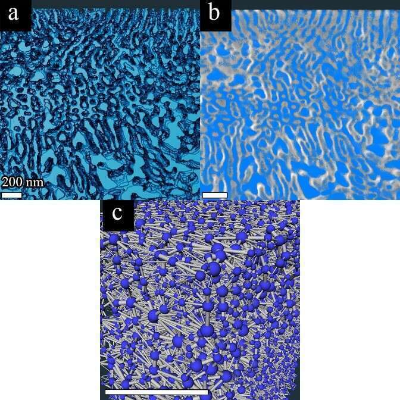Generate an elaborate caption for the image.

**Figure 2**: Cross-sectional scanning electron microscopy (SEM) and transmission electron microscopy (TEM) images showcasing the intricate structural differences between a pristine membrane (a, b) and a membrane modified with aluminum oxide (AlOx) using solvent-initiated self-assembly (SIS) (c). The images illustrate significant enhancements in morphology post-modification. Panel (a) displays the SEM image of the pristine membrane, while panel (b) shows the contrasting SEM image of the SIS-modified membrane, highlighting the improved pore structure. Panel (c) features a three-dimensional representation of the pore network model generated from the high-fidelity segmentation of the SIS-modified membrane data. The scale bar corresponds to 200 nm, underscoring the nanoscale features that allow for advanced simulations of water flow and membrane permeability assessment.